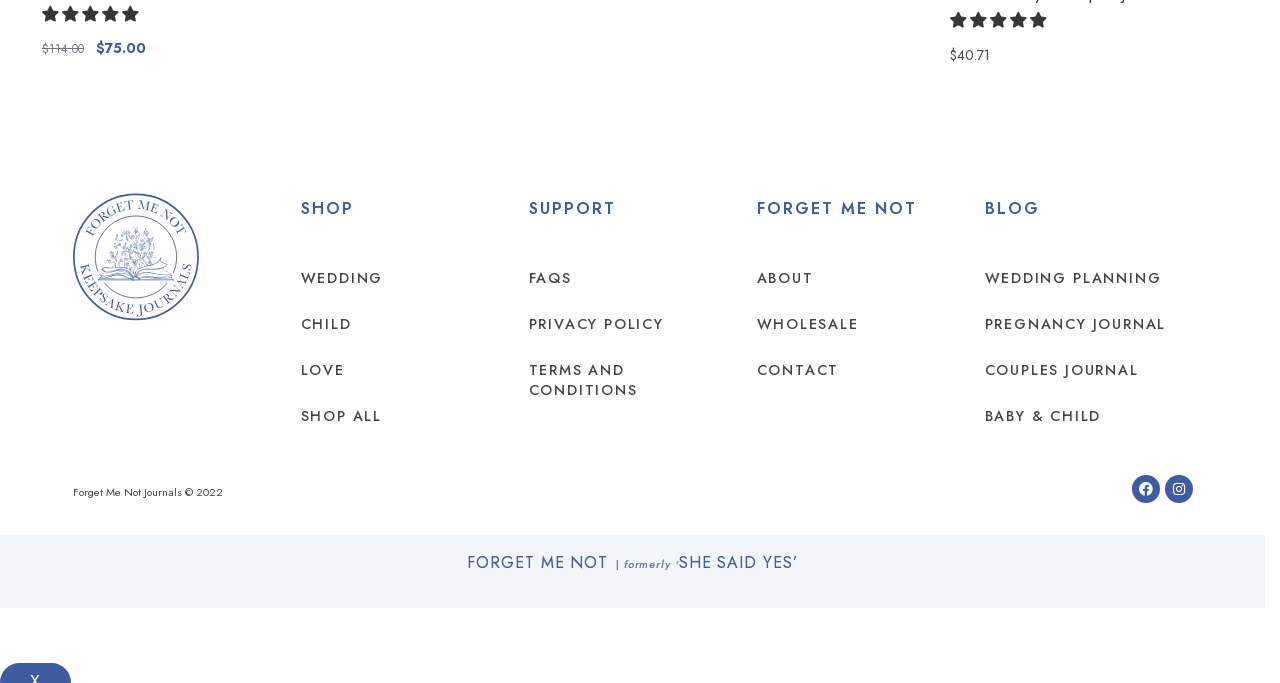Please locate the bounding box coordinates for the element that should be clicked to achieve the following instruction: "Click the 'Add to cart' button for 'Essential Bundle: Wedding Planning Book, Planning Template PDFs & Wedding Guest Book'". Ensure the coordinates are given as four float numbers between 0 and 1, i.e., [left, top, right, bottom].

[0.033, 0.119, 0.246, 0.178]